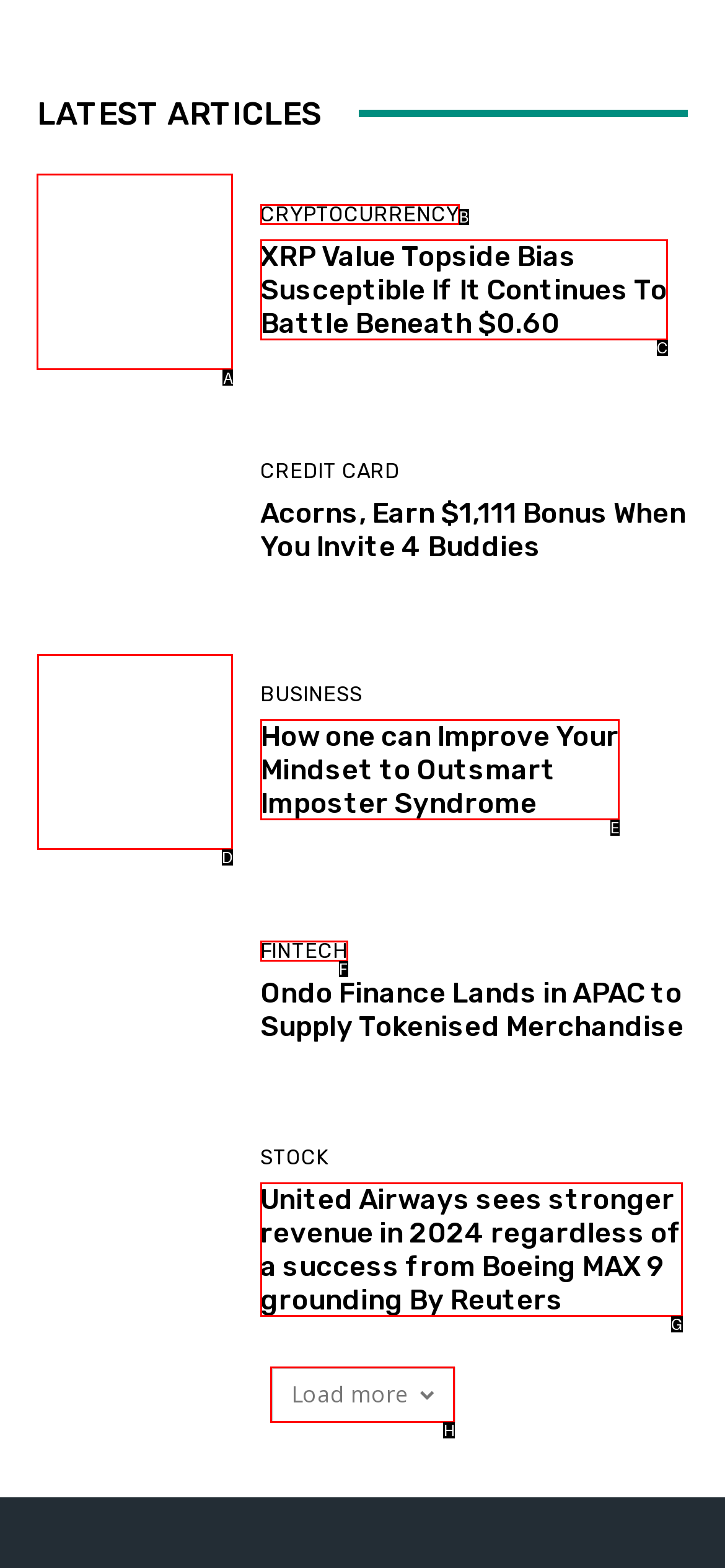Figure out which option to click to perform the following task: Read the latest article about XRP value
Provide the letter of the correct option in your response.

A